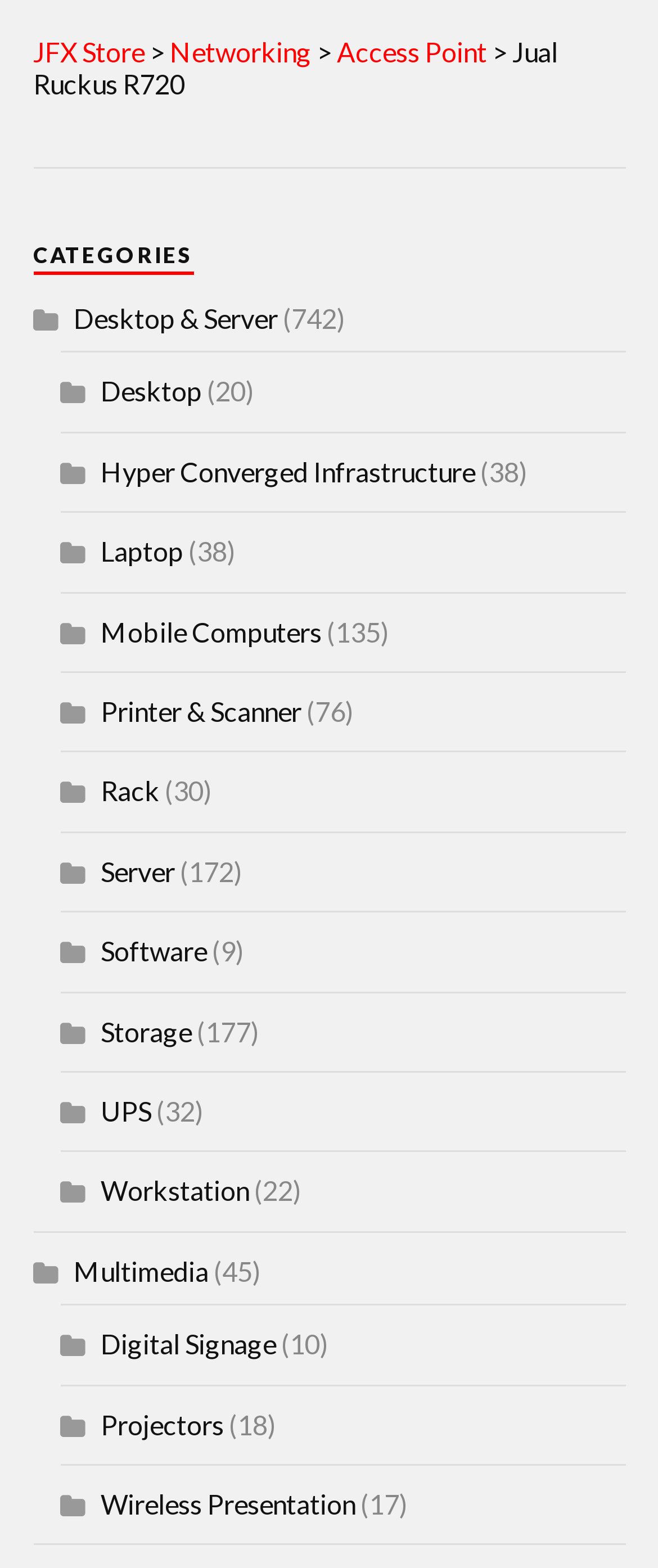Bounding box coordinates should be in the format (top-left x, top-left y, bottom-right x, bottom-right y) and all values should be floating point numbers between 0 and 1. Determine the bounding box coordinate for the UI element described as: Desktop & Server

[0.112, 0.193, 0.422, 0.213]